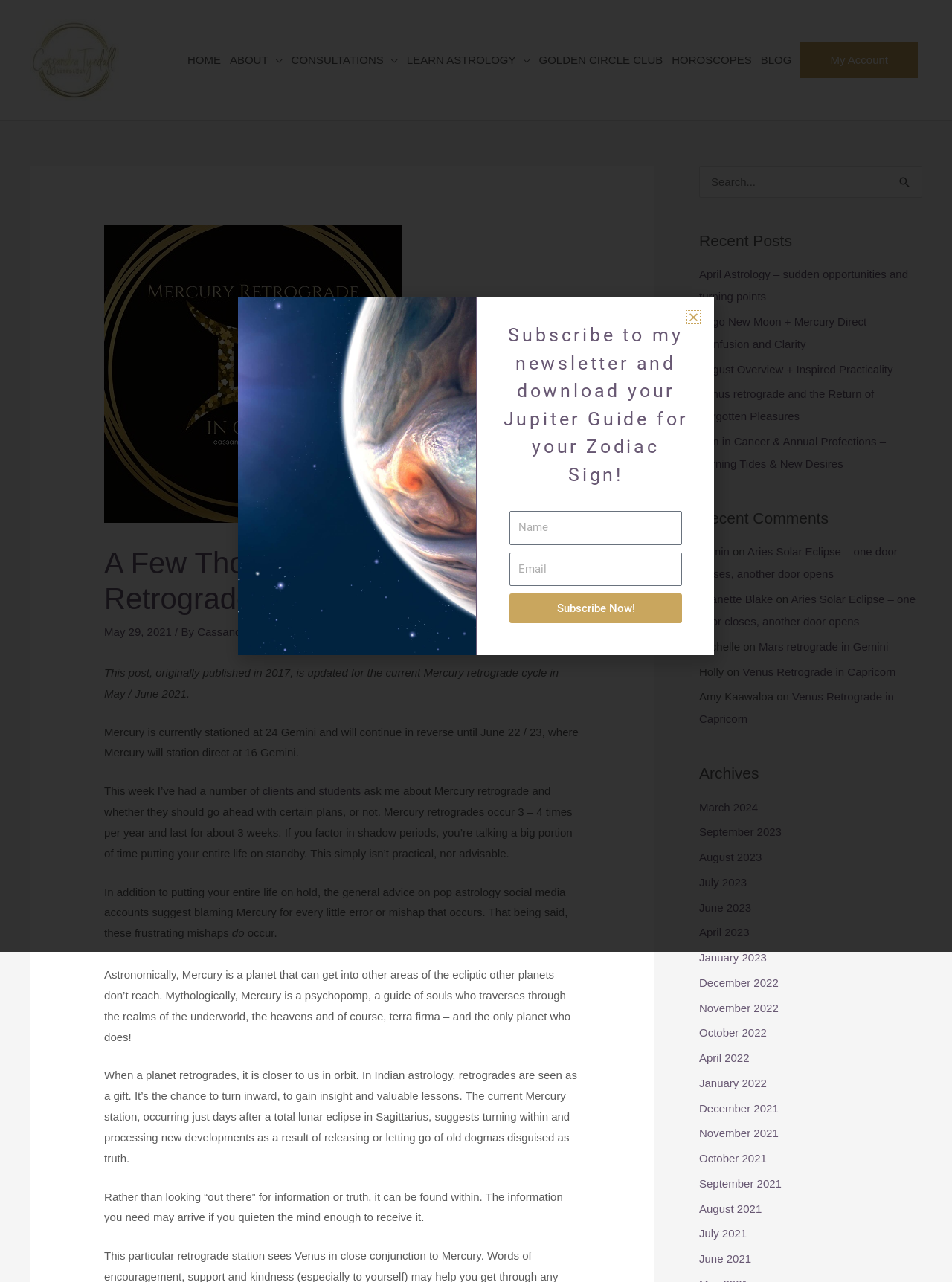Generate a comprehensive description of the webpage.

This webpage is about astrology, specifically discussing Mercury retrograde. At the top, there is a navigation bar with links to different sections of the website, including "HOME", "ABOUT", "CONSULTATIONS", "LEARN ASTROLOGY", "GOLDEN CIRCLE CLUB", "HOROSCOPES", "BLOG", and "My Account". Below the navigation bar, there is a header with the title "A Few Thoughts on Mercury Retrograde" and a subheading with the author's name, Cassandra Tyndall.

The main content of the webpage is a blog post discussing Mercury retrograde, its effects, and how to approach it. The post is divided into several paragraphs, with the author sharing their thoughts and insights on the topic. There are also links to other related articles and resources throughout the post.

On the right-hand side of the webpage, there are three sections: "Recent Posts", "Recent Comments", and "Archives". The "Recent Posts" section lists several recent blog posts, with links to each article. The "Recent Comments" section shows a list of recent comments on the website, with the commenter's name, the article they commented on, and a link to the comment. The "Archives" section lists the website's archives by month, with links to each month's posts.

At the bottom of the webpage, there is a call-to-action to subscribe to the author's newsletter and download a Jupiter guide for the reader's zodiac sign. There is also a button to close the subscription form.